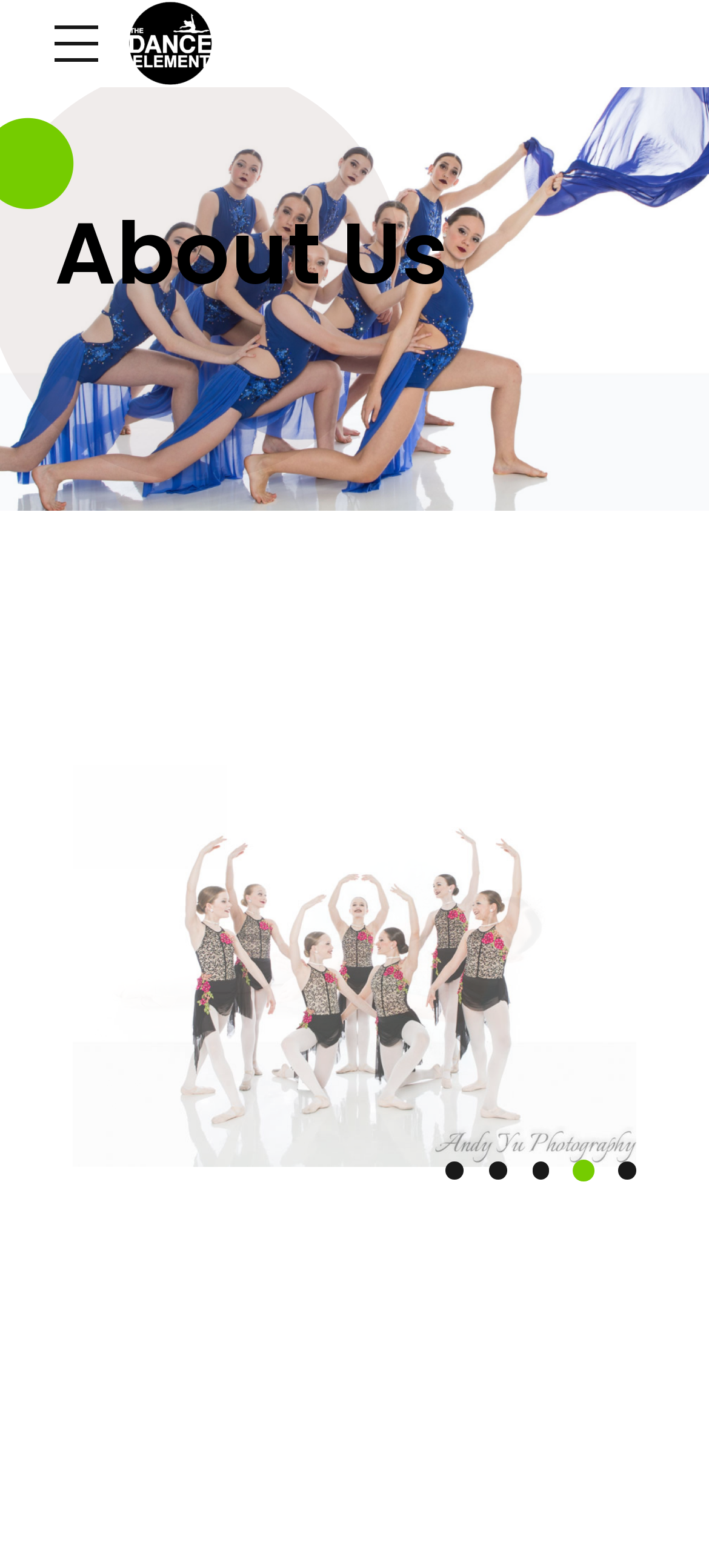Answer the following in one word or a short phrase: 
Is there a link on this webpage?

Yes